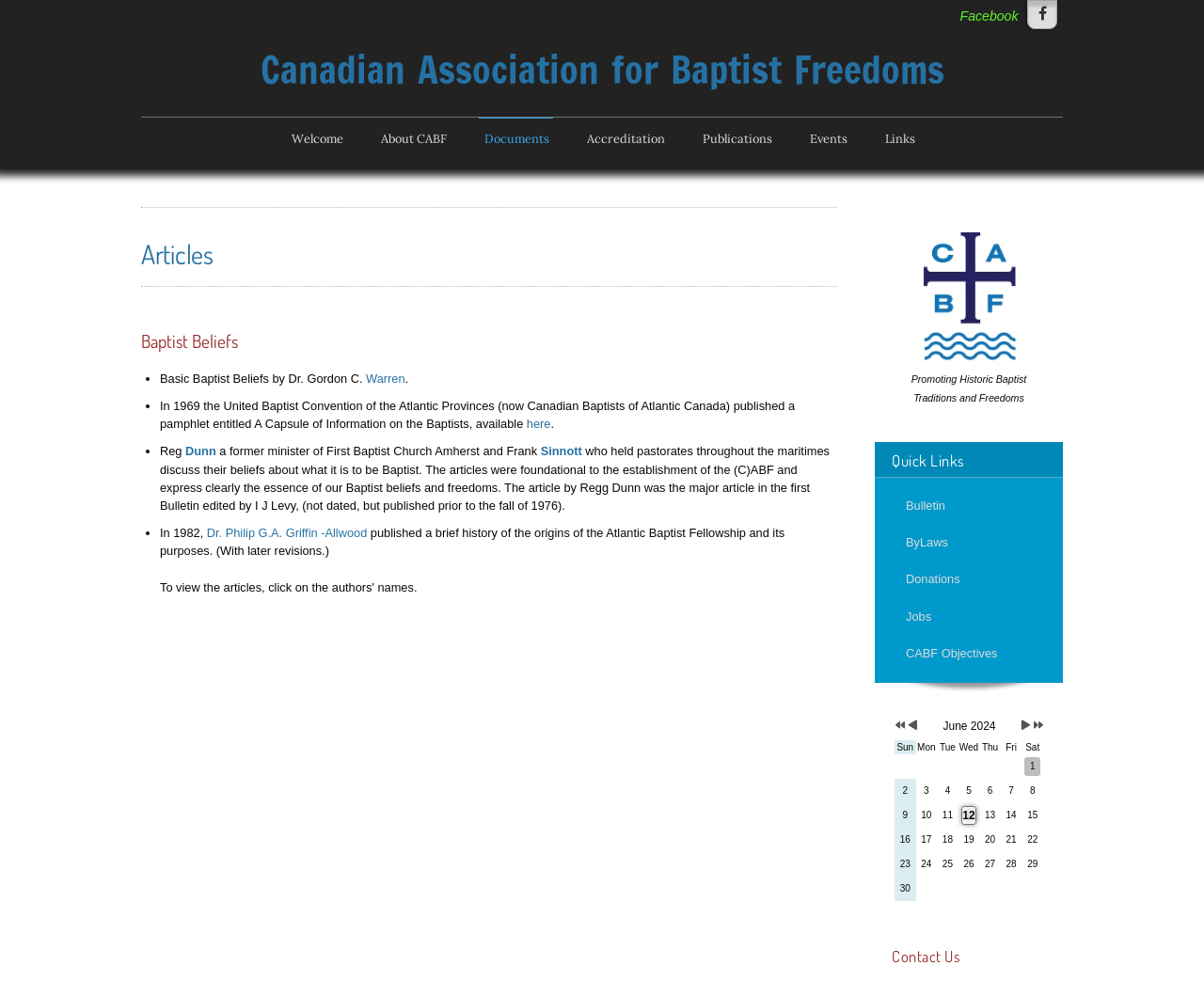How many columns are in the calendar table? Using the information from the screenshot, answer with a single word or phrase.

7